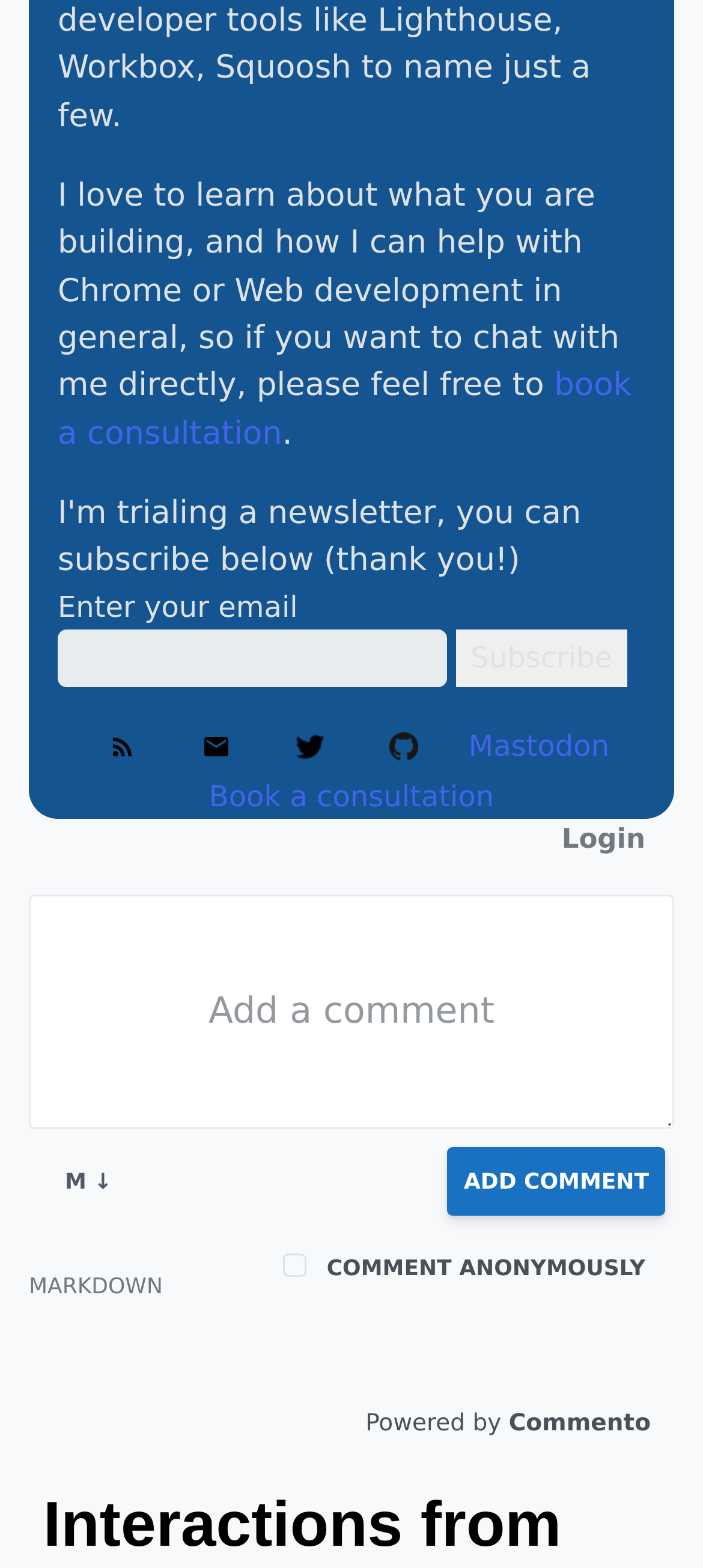Extract the bounding box coordinates for the UI element described by the text: "parent_node: Mastodon". The coordinates should be in the form of [left, top, right, bottom] with values between 0 and 1.

[0.123, 0.453, 0.226, 0.499]